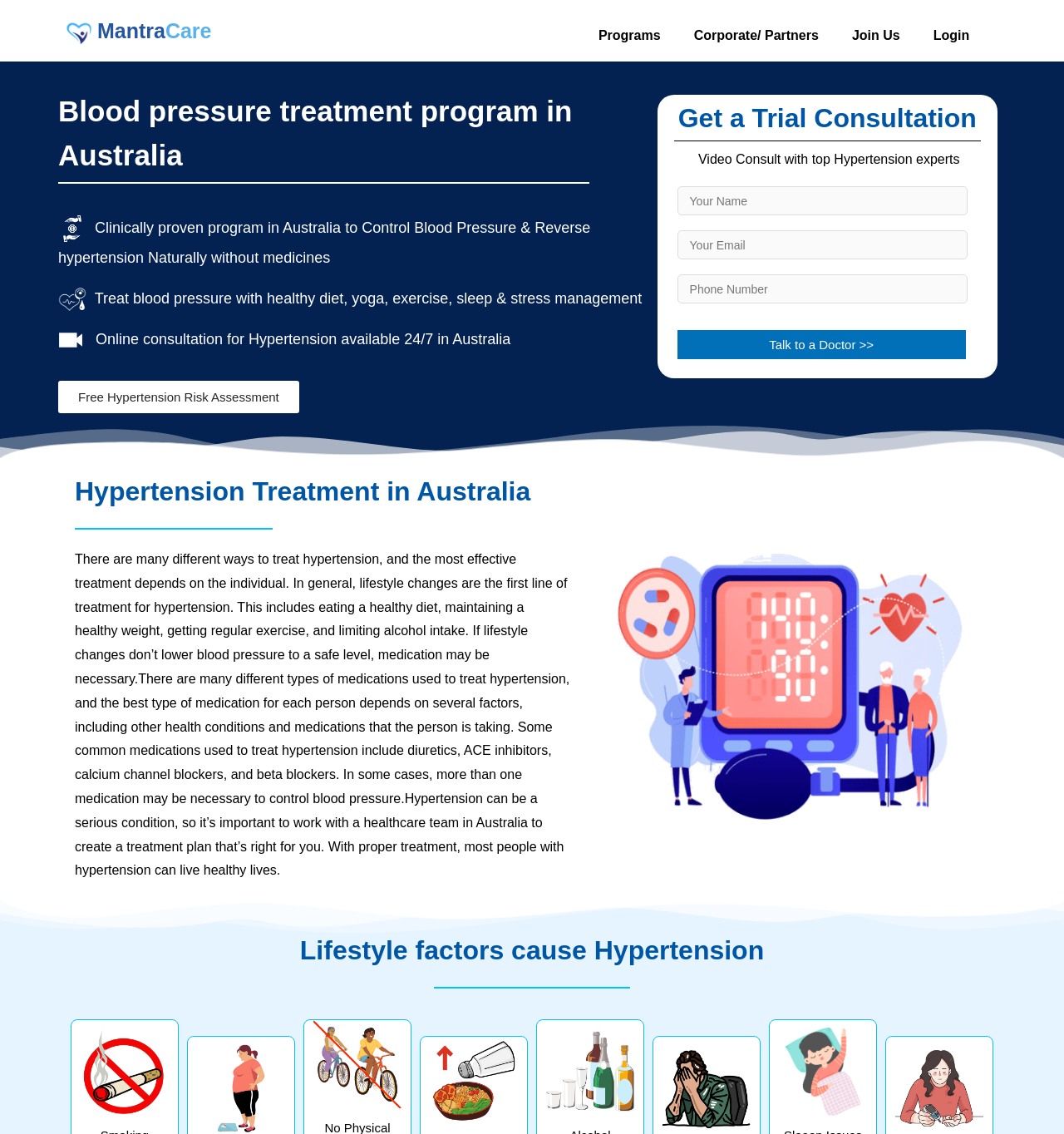Provide the bounding box coordinates for the UI element that is described by this text: "Best Pre-Workout". The coordinates should be in the form of four float numbers between 0 and 1: [left, top, right, bottom].

None